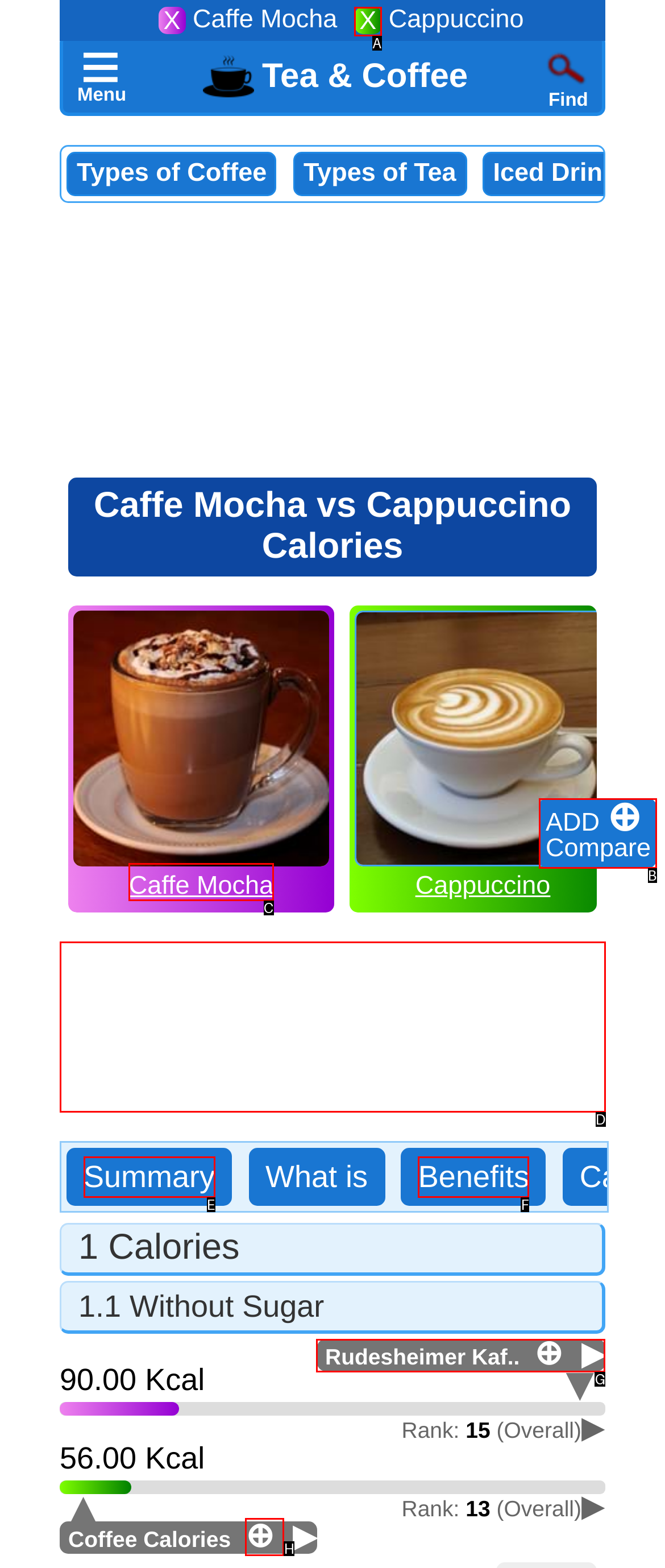Select the HTML element that needs to be clicked to perform the task: Get information about Rudesheimer Kaffee Calories. Reply with the letter of the chosen option.

G